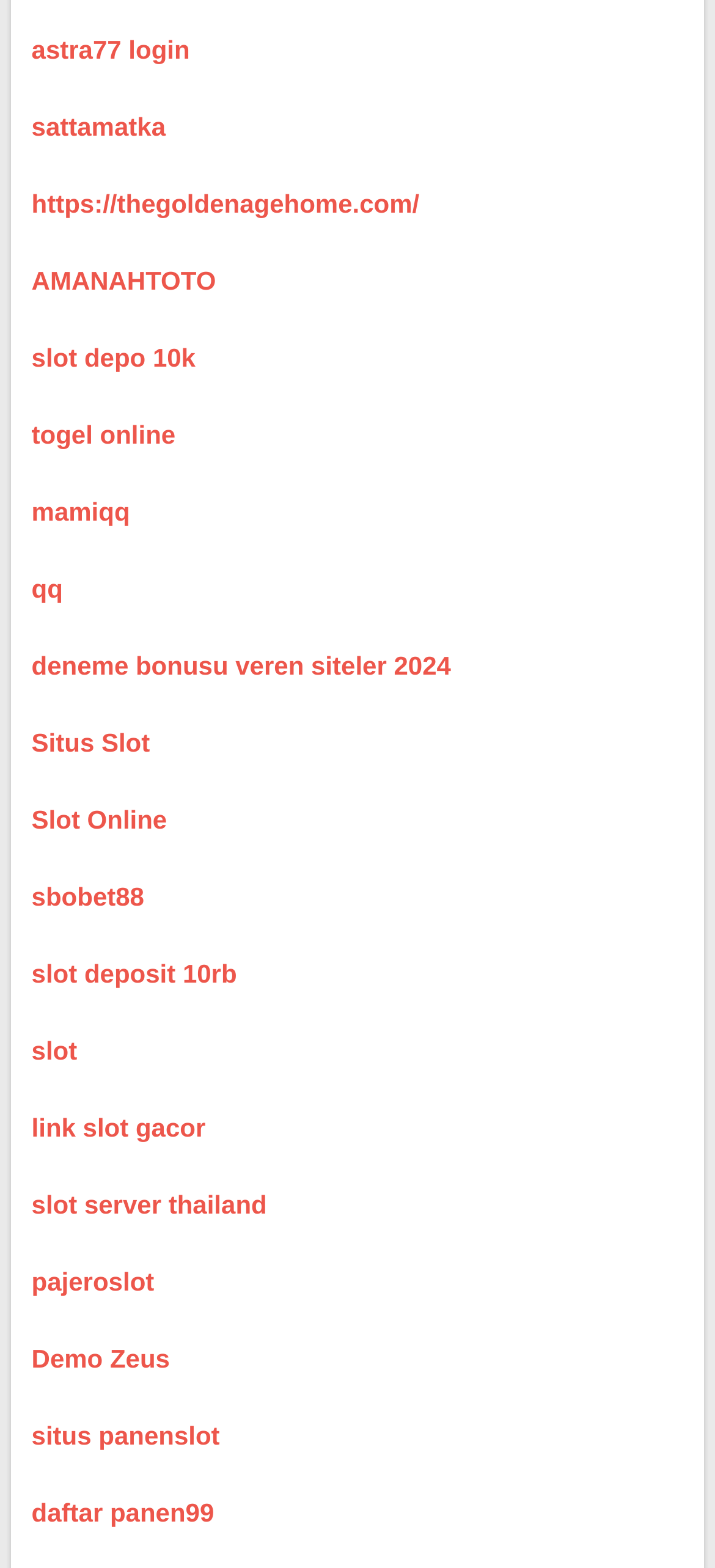Please determine the bounding box coordinates of the area that needs to be clicked to complete this task: 'visit sattamatka'. The coordinates must be four float numbers between 0 and 1, formatted as [left, top, right, bottom].

[0.044, 0.071, 0.232, 0.09]